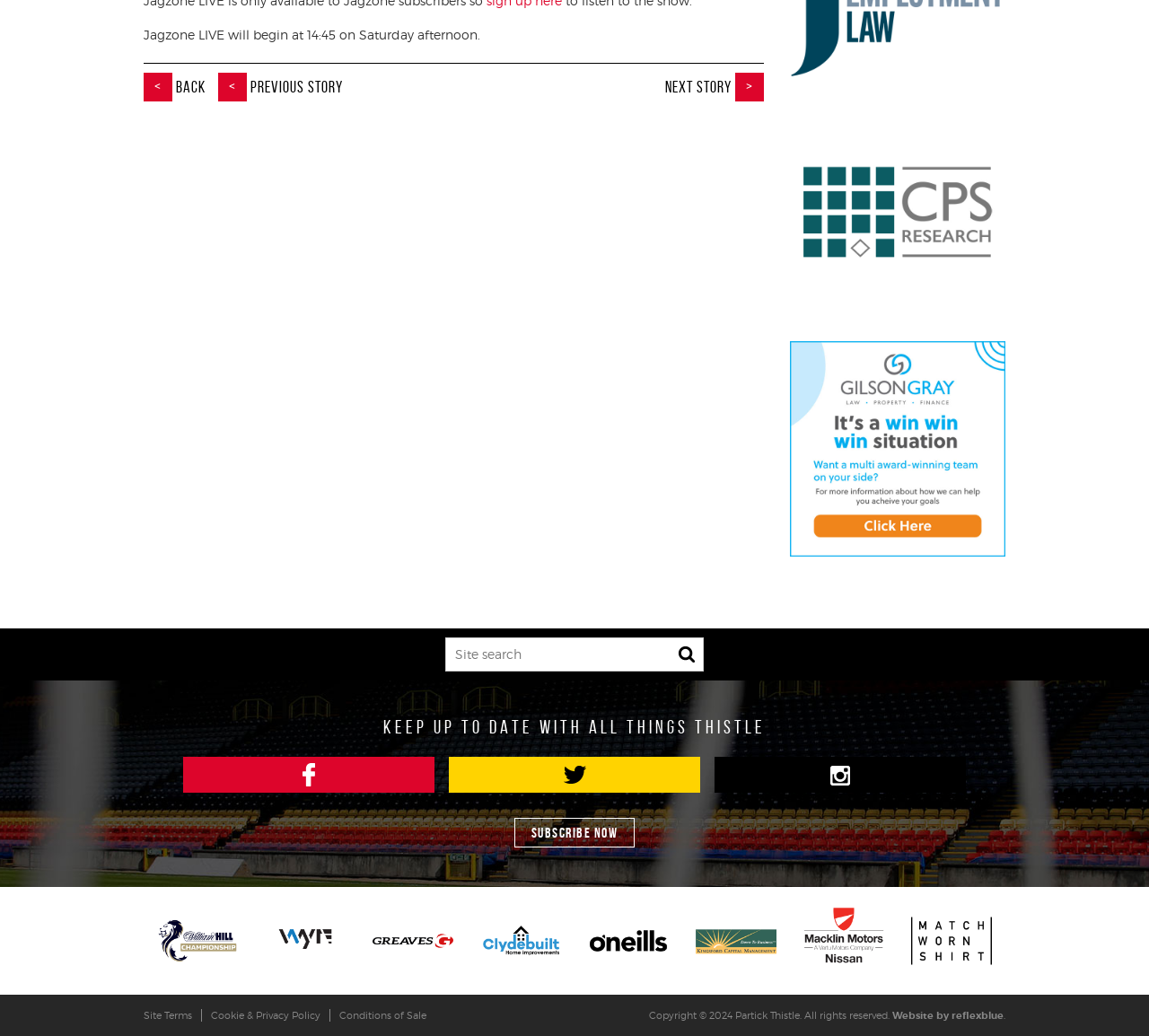What is the start time of Jagzone LIVE?
Based on the screenshot, provide a one-word or short-phrase response.

14:45